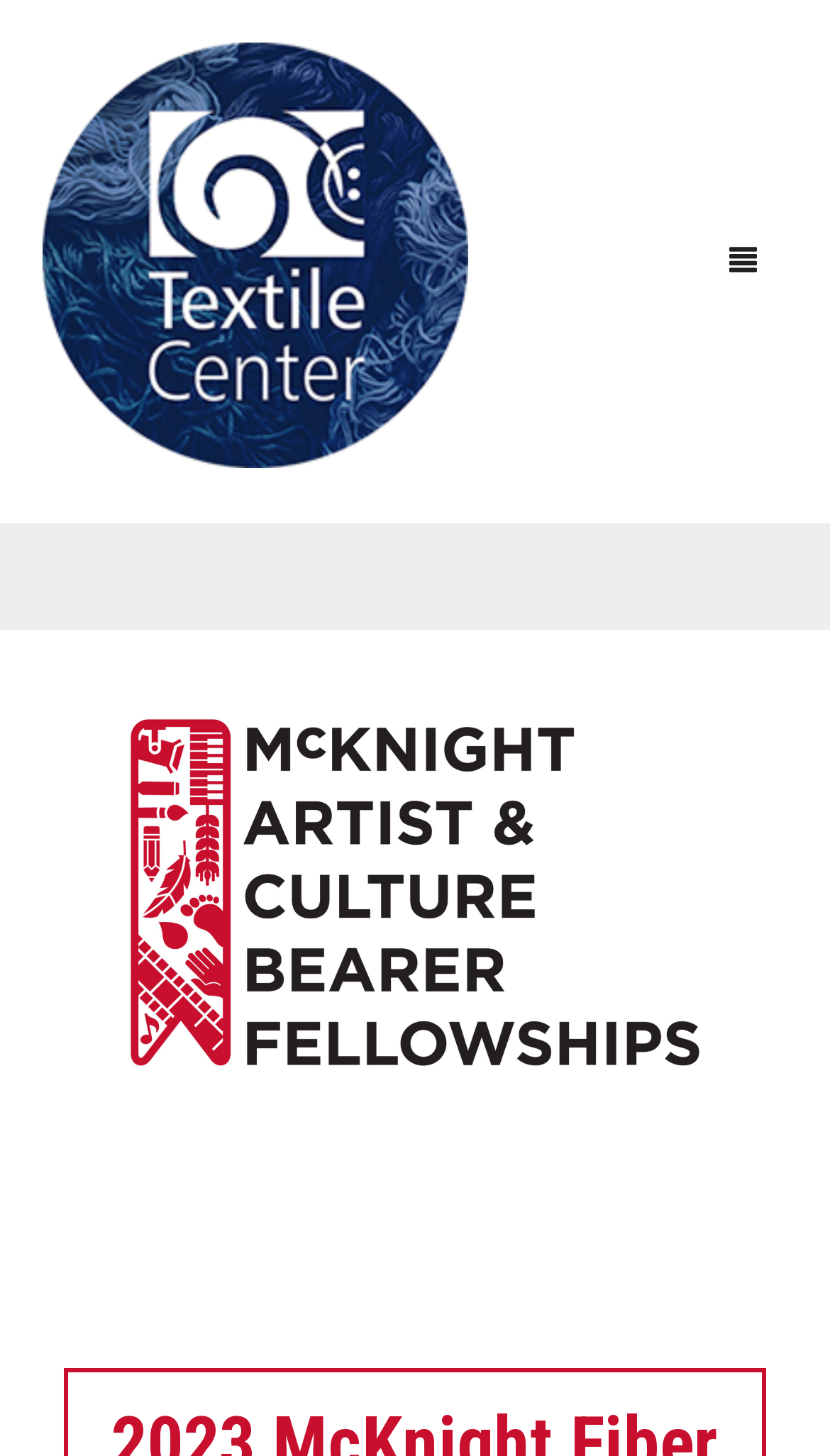Based on the image, provide a detailed response to the question:
What is the name of the fellowship?

I found the answer by looking at the bottom of the webpage, where I saw a section that says 'McKnight Fellowships for Fiber Artists'. This seems to be the name of the fellowship.